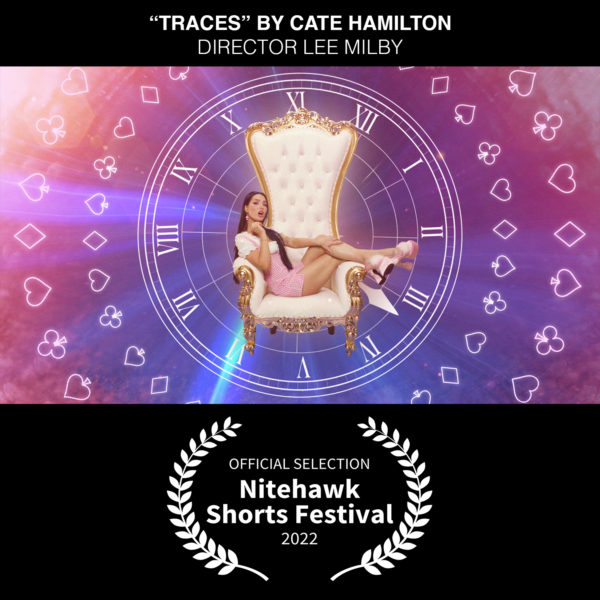Based on the visual content of the image, answer the question thoroughly: What is the significance of the clock motif?

The stylized clock motif in the background of the image signifies the passage of time, adding a layer of meaning to the overall composition.